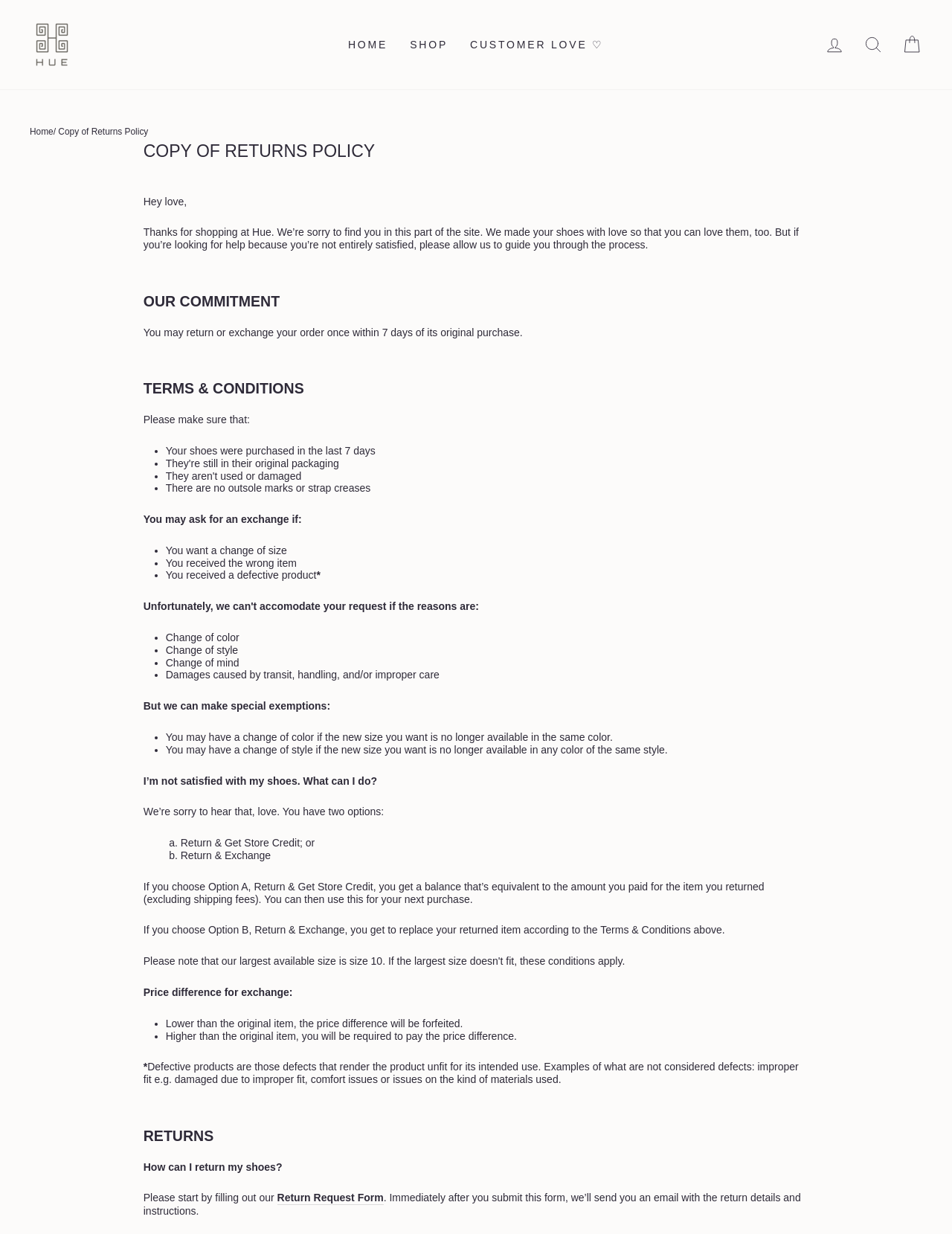What is the title or heading displayed on the webpage?

COPY OF RETURNS POLICY